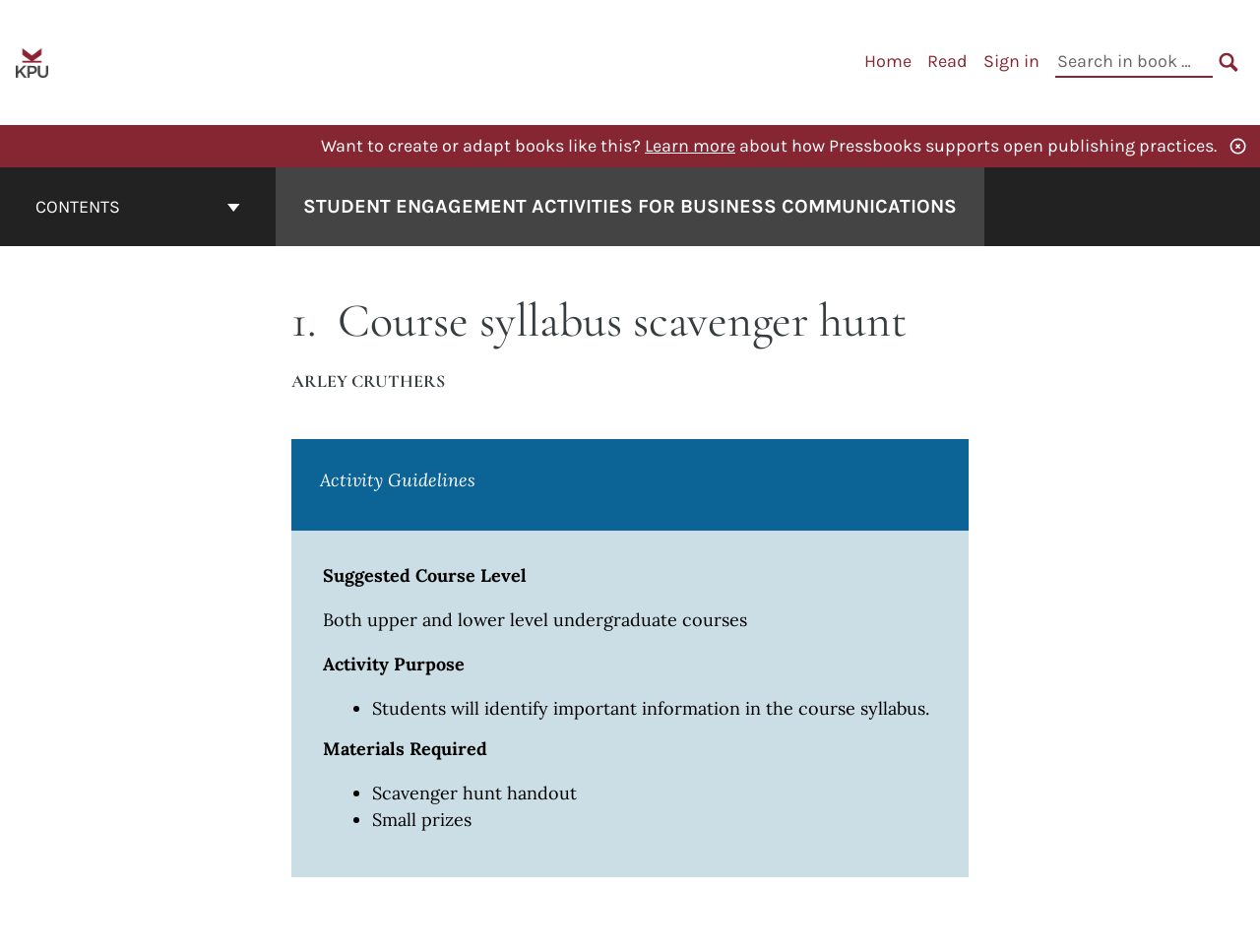Please identify the bounding box coordinates of the element that needs to be clicked to execute the following command: "Search in book". Provide the bounding box using four float numbers between 0 and 1, formatted as [left, top, right, bottom].

[0.838, 0.05, 0.962, 0.082]